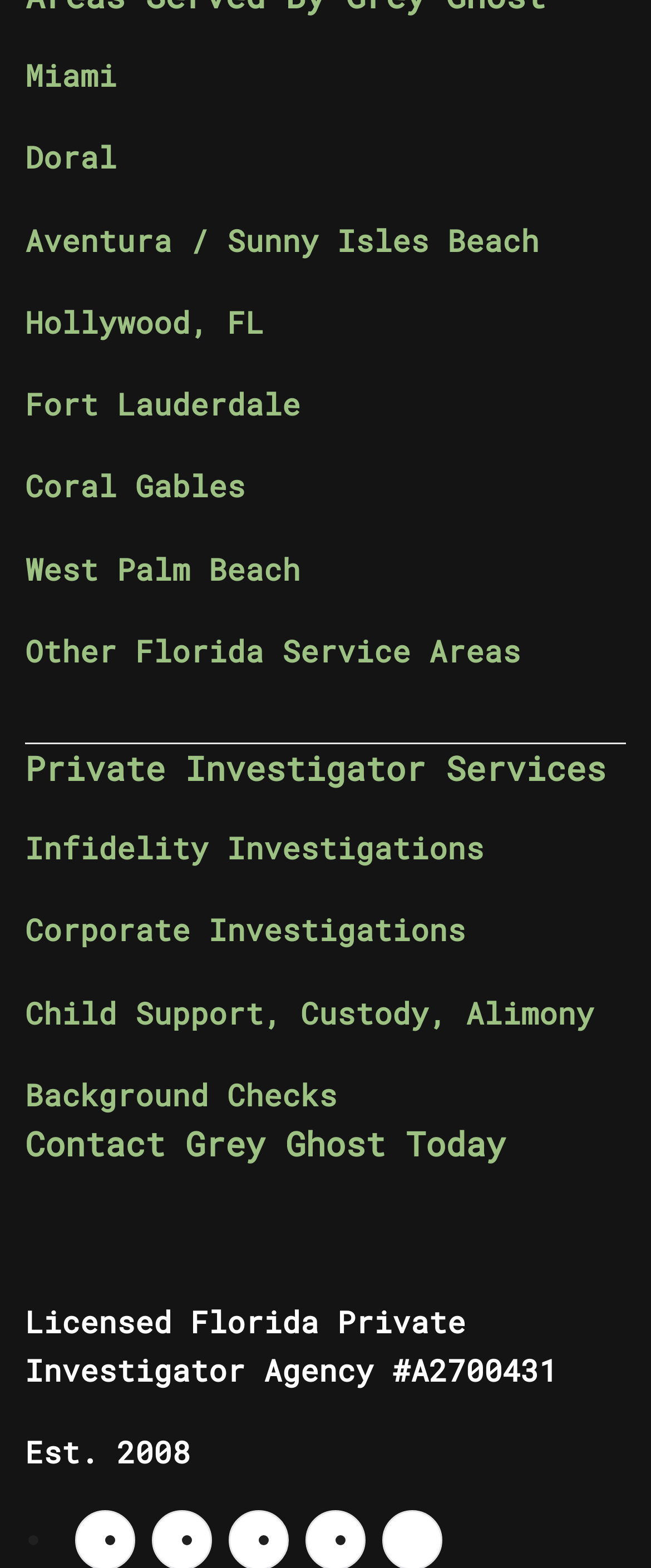Identify the bounding box coordinates of the clickable region necessary to fulfill the following instruction: "View Infidelity Investigations". The bounding box coordinates should be four float numbers between 0 and 1, i.e., [left, top, right, bottom].

[0.038, 0.528, 0.744, 0.553]